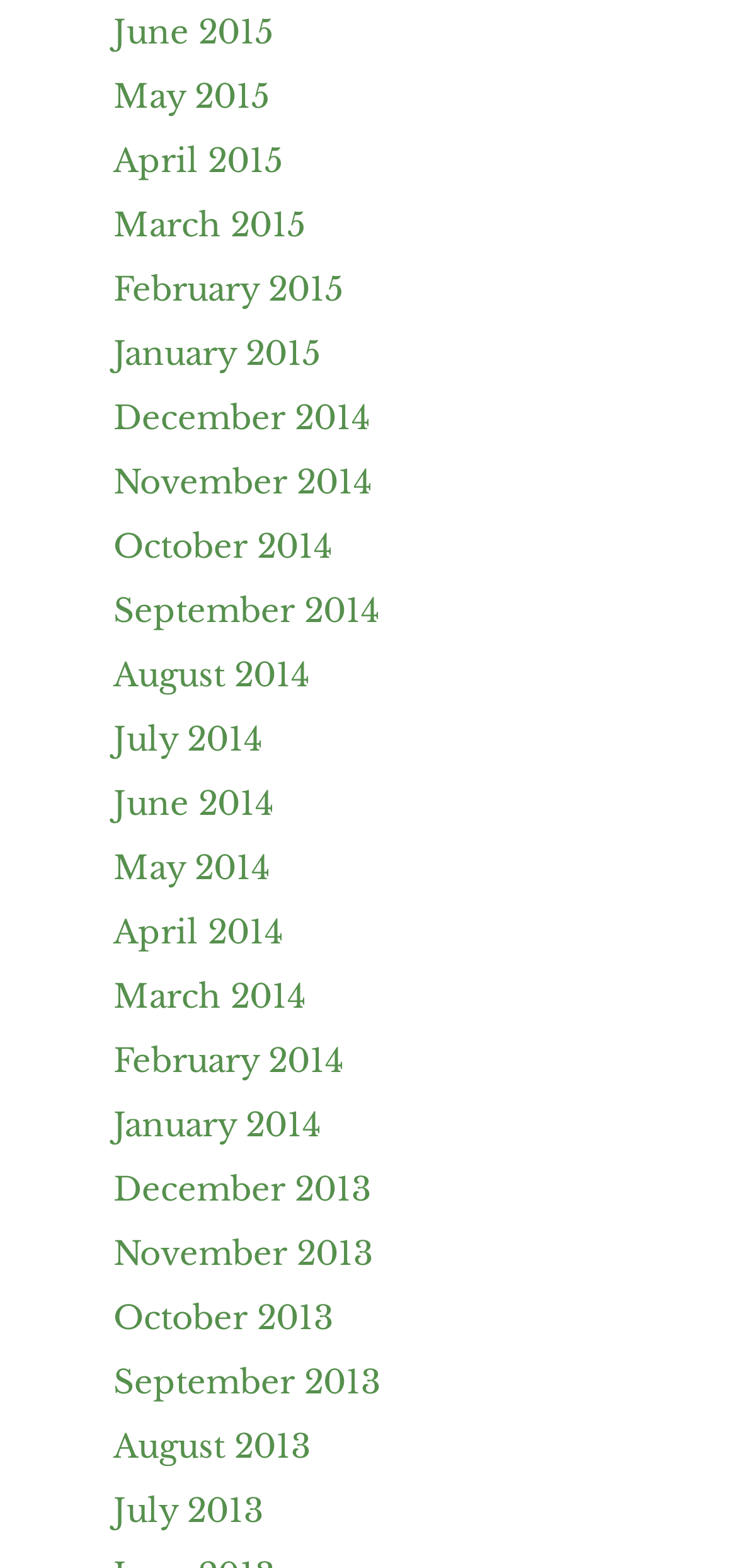Identify the bounding box coordinates of the region I need to click to complete this instruction: "view September 2014".

[0.154, 0.377, 0.515, 0.402]